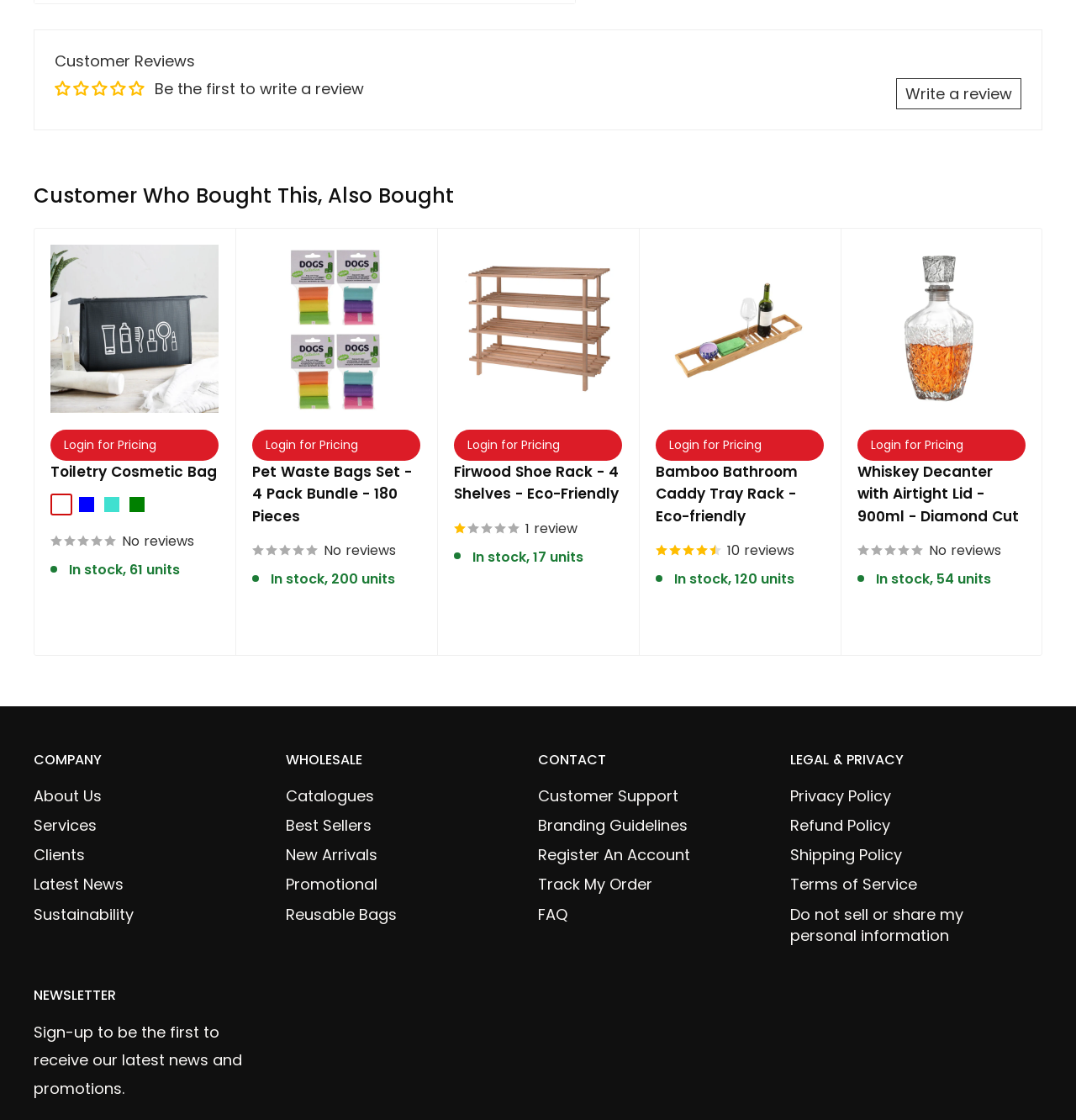Find and indicate the bounding box coordinates of the region you should select to follow the given instruction: "Write a review".

[0.833, 0.07, 0.949, 0.098]